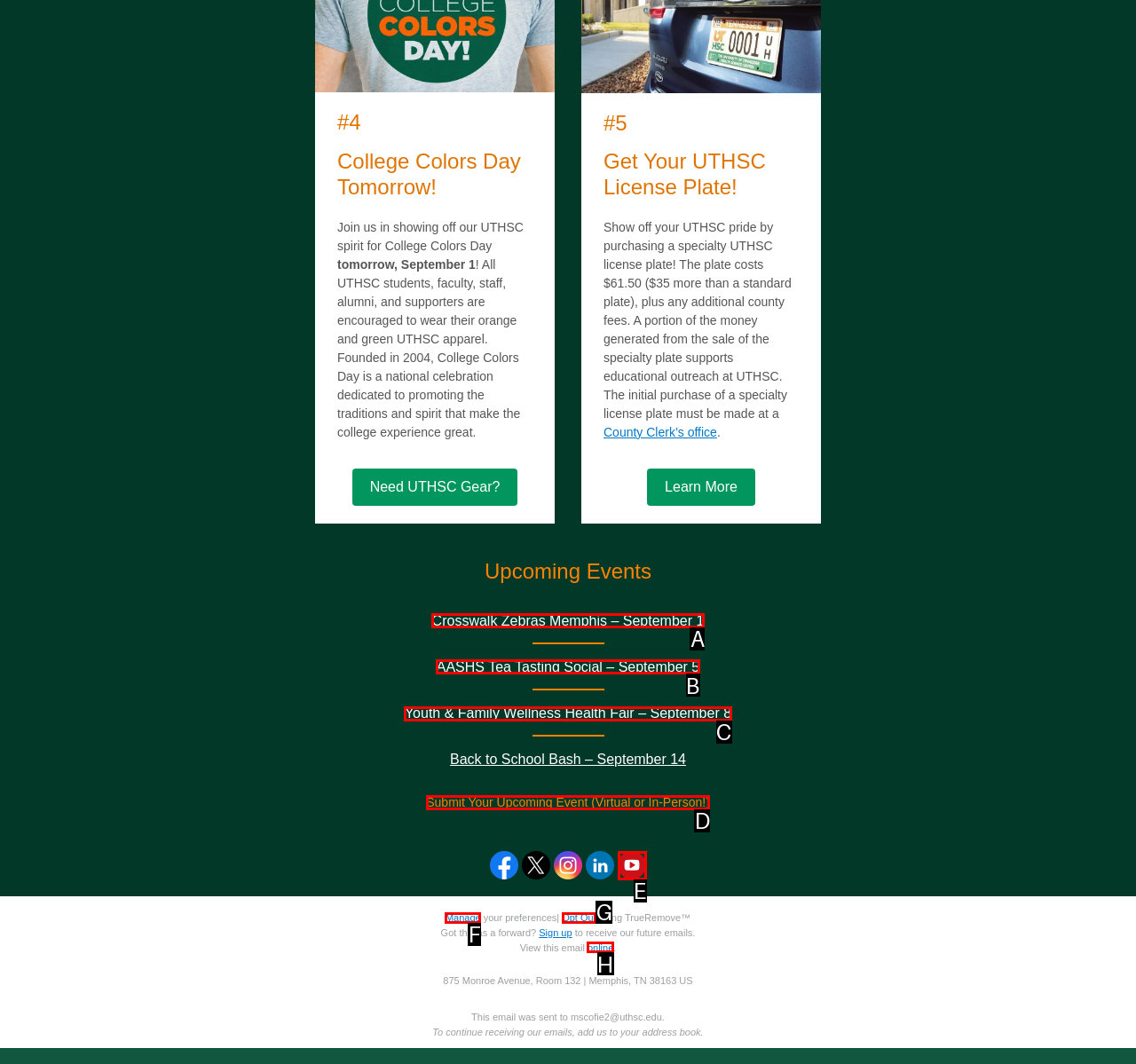Select the right option to accomplish this task: View Crosswalk Zebras Memphis event. Reply with the letter corresponding to the correct UI element.

A